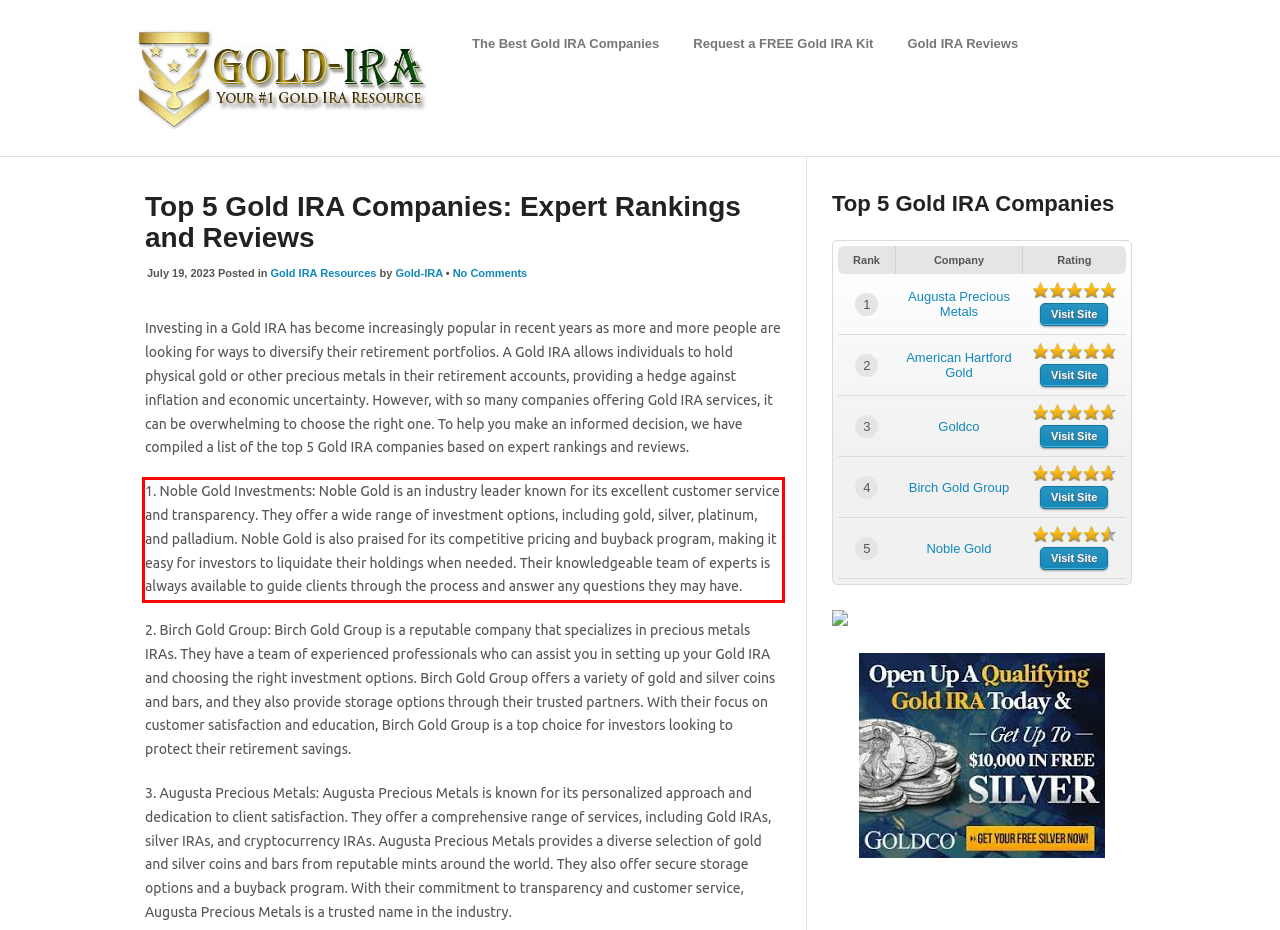With the given screenshot of a webpage, locate the red rectangle bounding box and extract the text content using OCR.

1. Noble Gold Investments: Noble Gold is an industry leader known for its excellent customer service and transparency. They offer a wide range of investment options, including gold, silver, platinum, and palladium. Noble Gold is also praised for its competitive pricing and buyback program, making it easy for investors to liquidate their holdings when needed. Their knowledgeable team of experts is always available to guide clients through the process and answer any questions they may have.